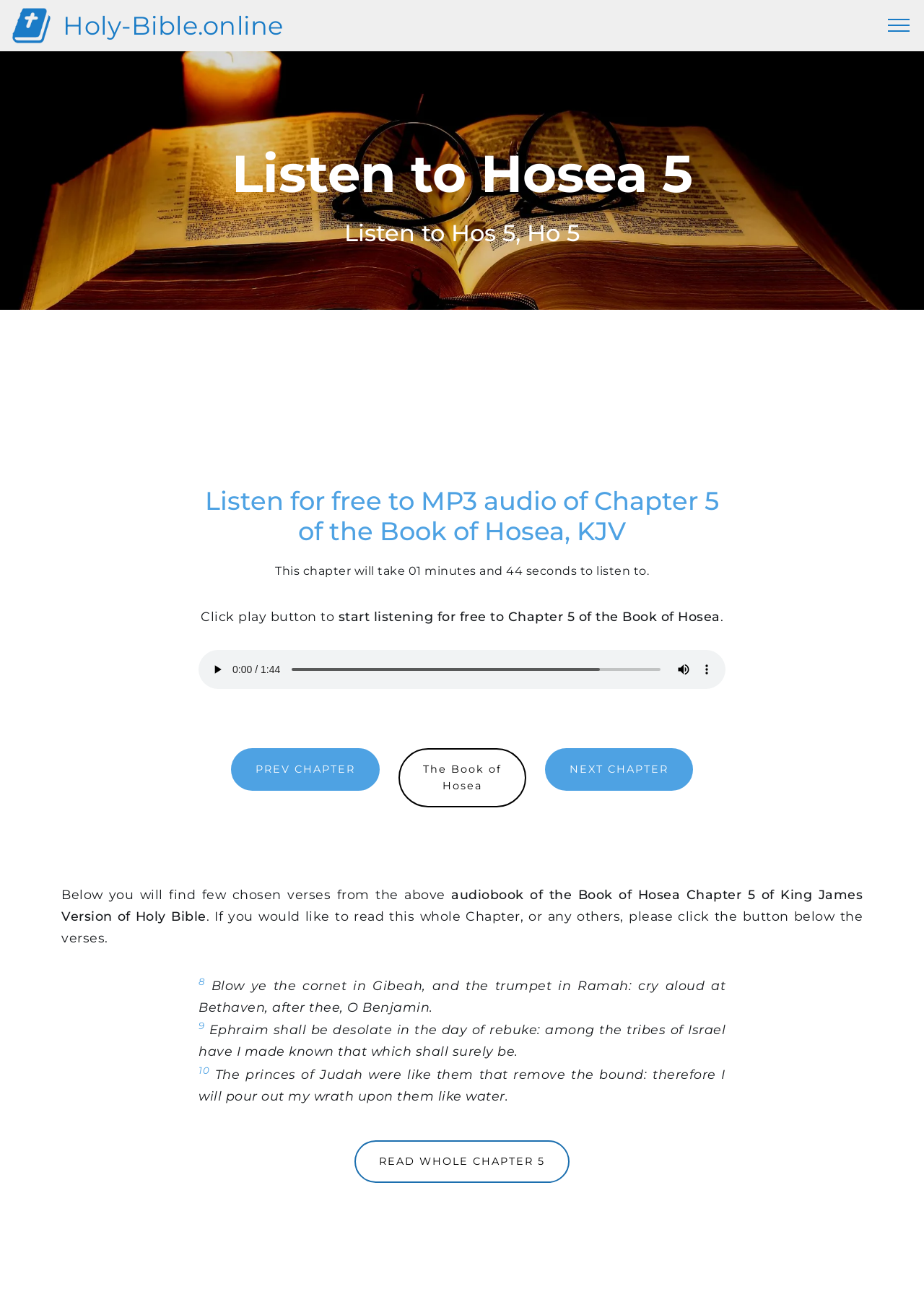Using the provided element description "The Book ofHosea", determine the bounding box coordinates of the UI element.

[0.431, 0.577, 0.57, 0.622]